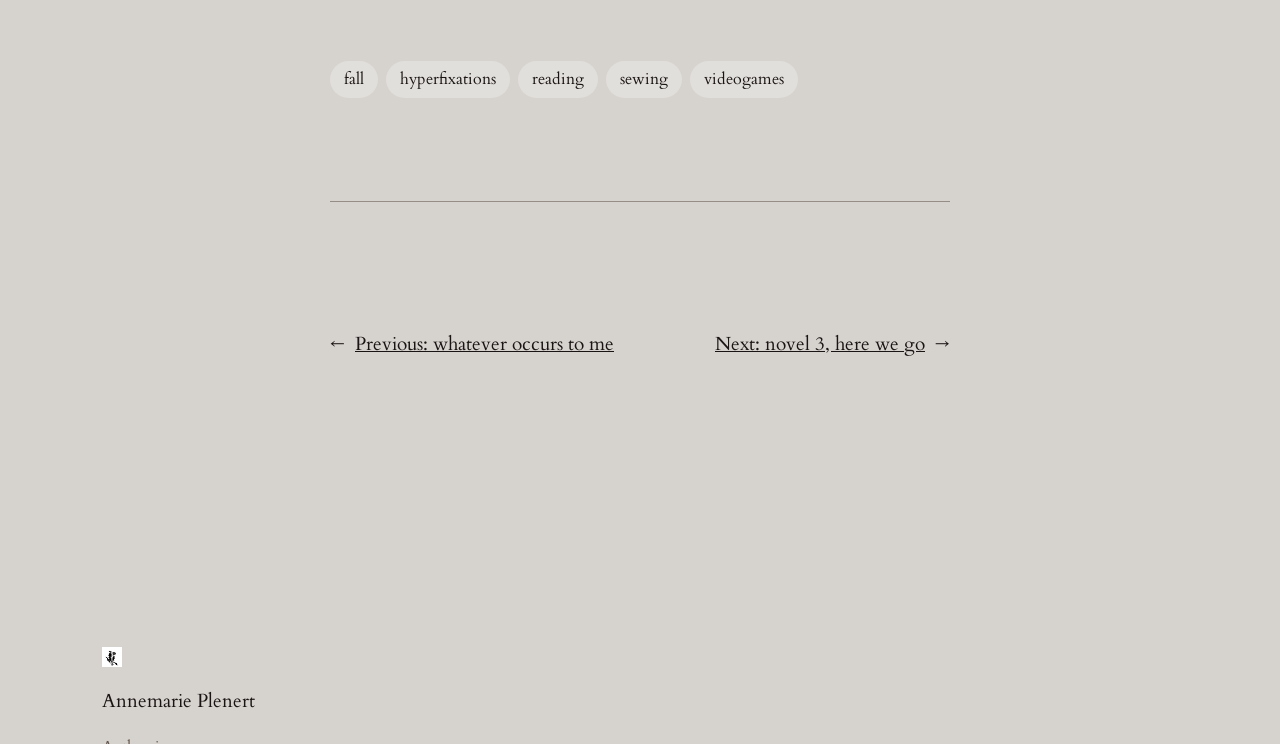Determine the bounding box coordinates of the clickable element to complete this instruction: "click on the link to fall". Provide the coordinates in the format of four float numbers between 0 and 1, [left, top, right, bottom].

[0.258, 0.083, 0.295, 0.132]